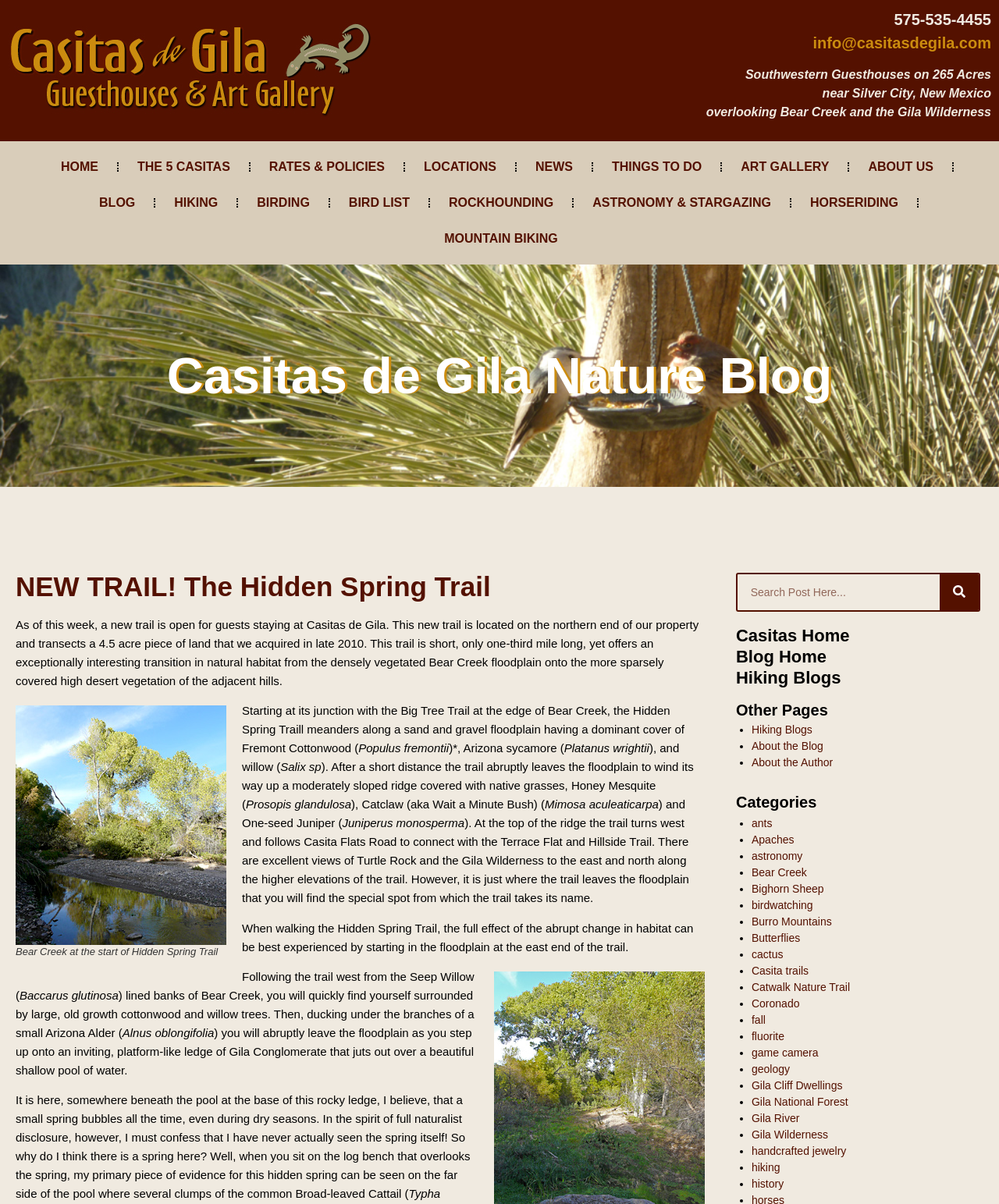Please locate the bounding box coordinates of the element that should be clicked to complete the given instruction: "view Hiking Gila Wilderness image".

[0.016, 0.586, 0.227, 0.785]